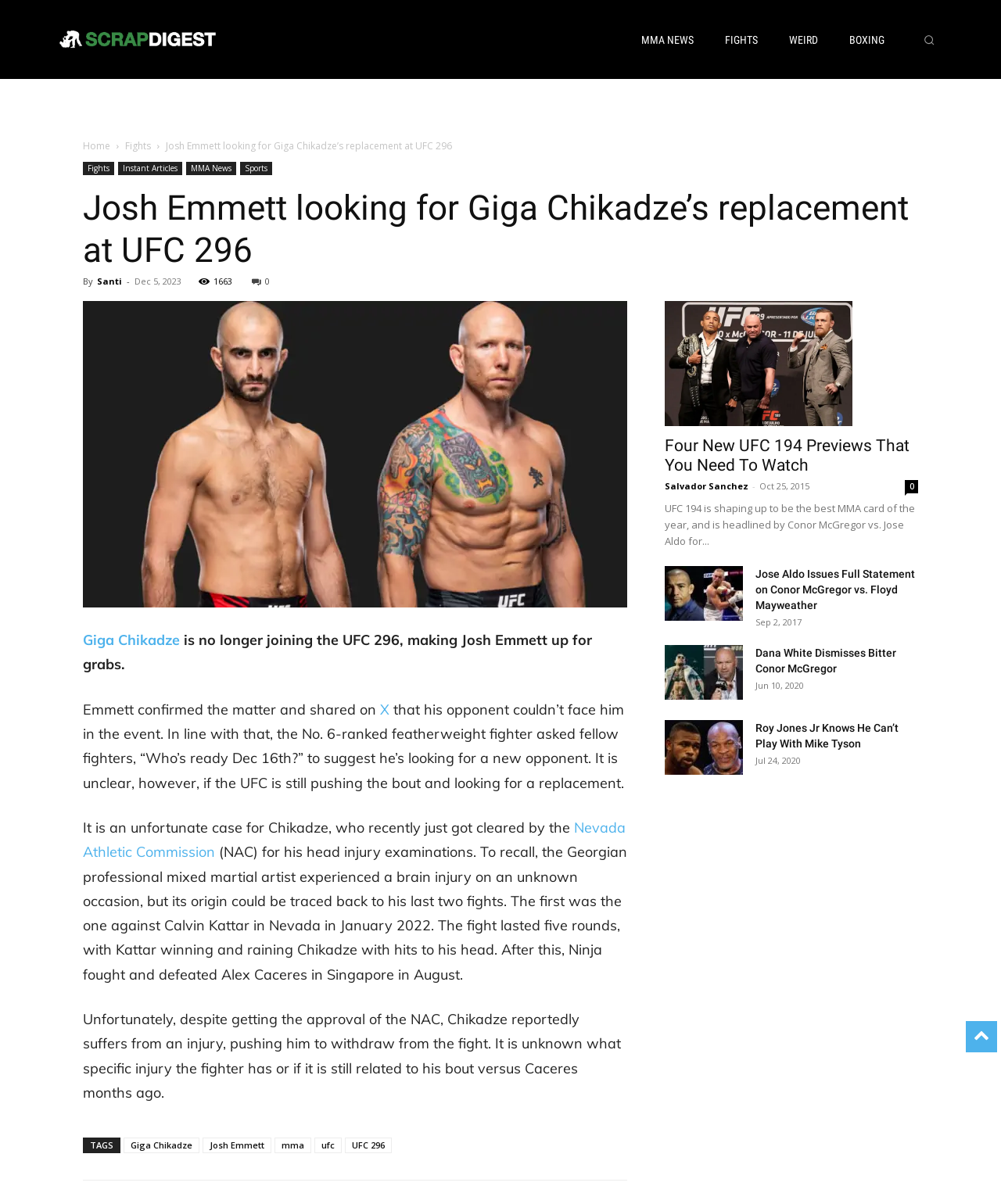Provide the bounding box coordinates of the HTML element described by the text: "Santi". The coordinates should be in the format [left, top, right, bottom] with values between 0 and 1.

[0.097, 0.229, 0.122, 0.238]